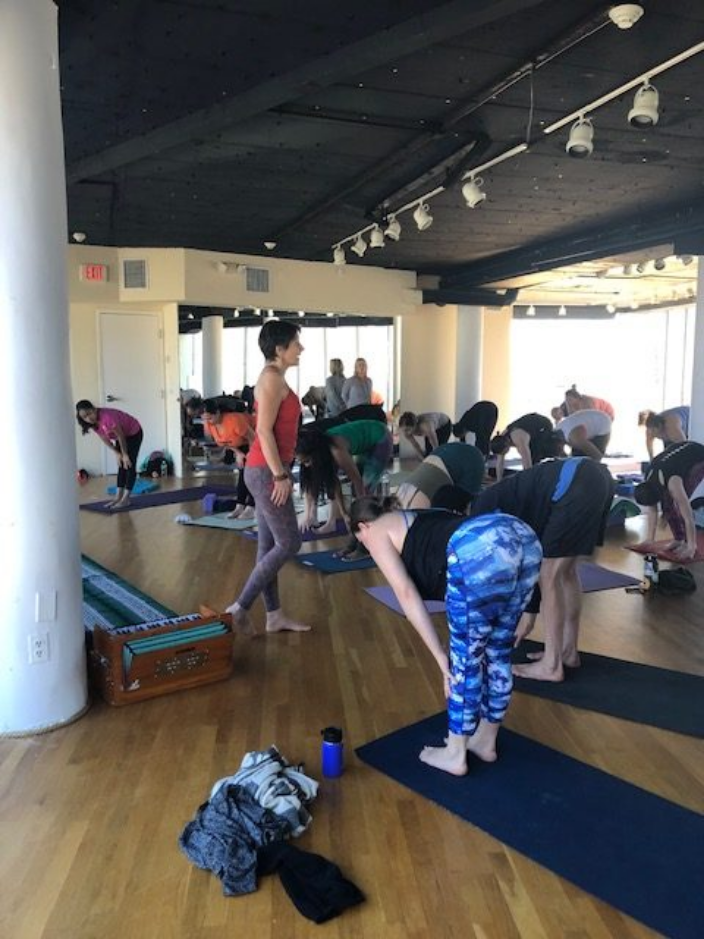What is resting on the floor to the left?
Using the visual information, answer the question in a single word or phrase.

harmonium